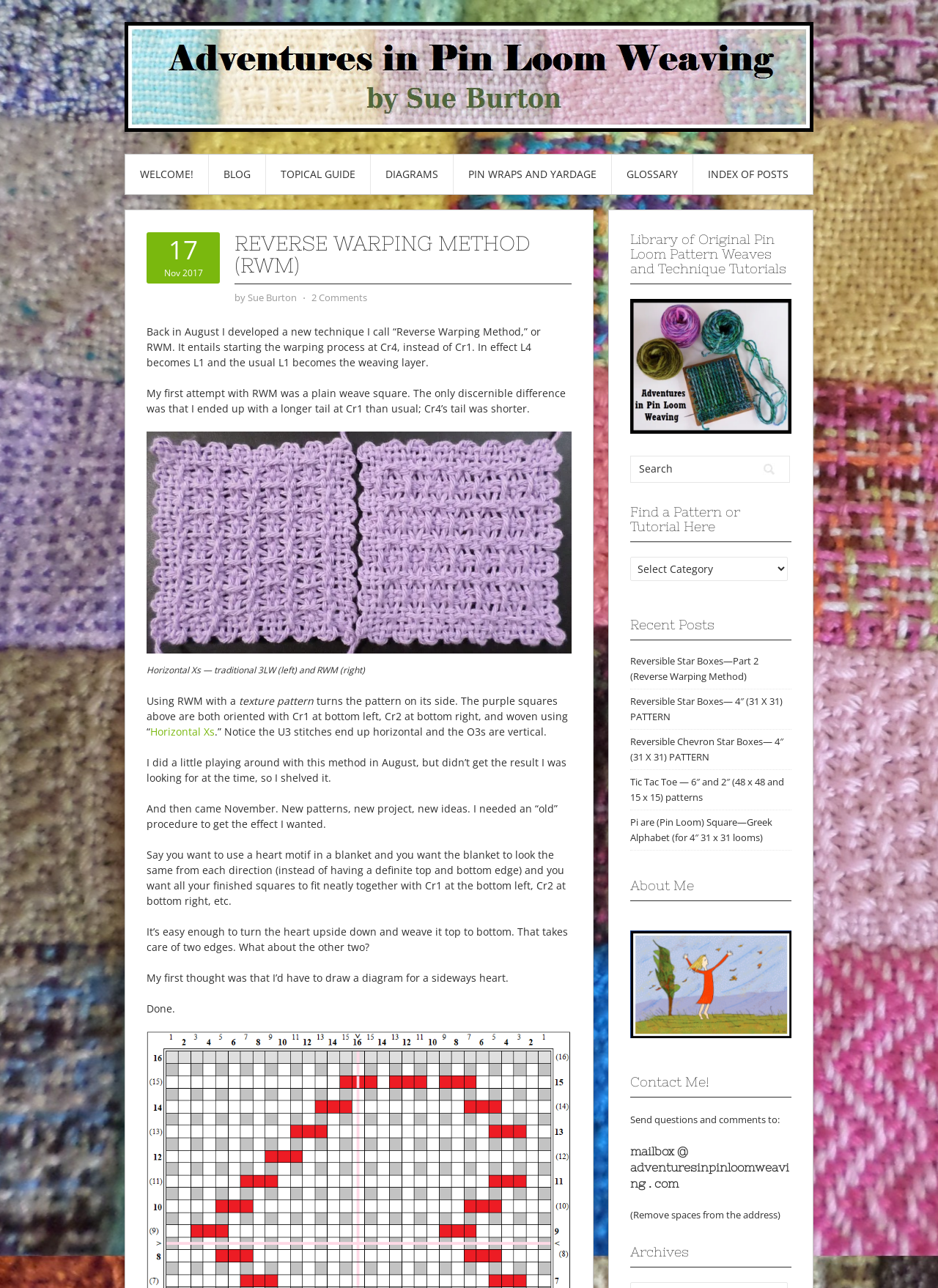What is the name of the website?
Using the image, provide a concise answer in one word or a short phrase.

Adventures in Pin Loom Weaving